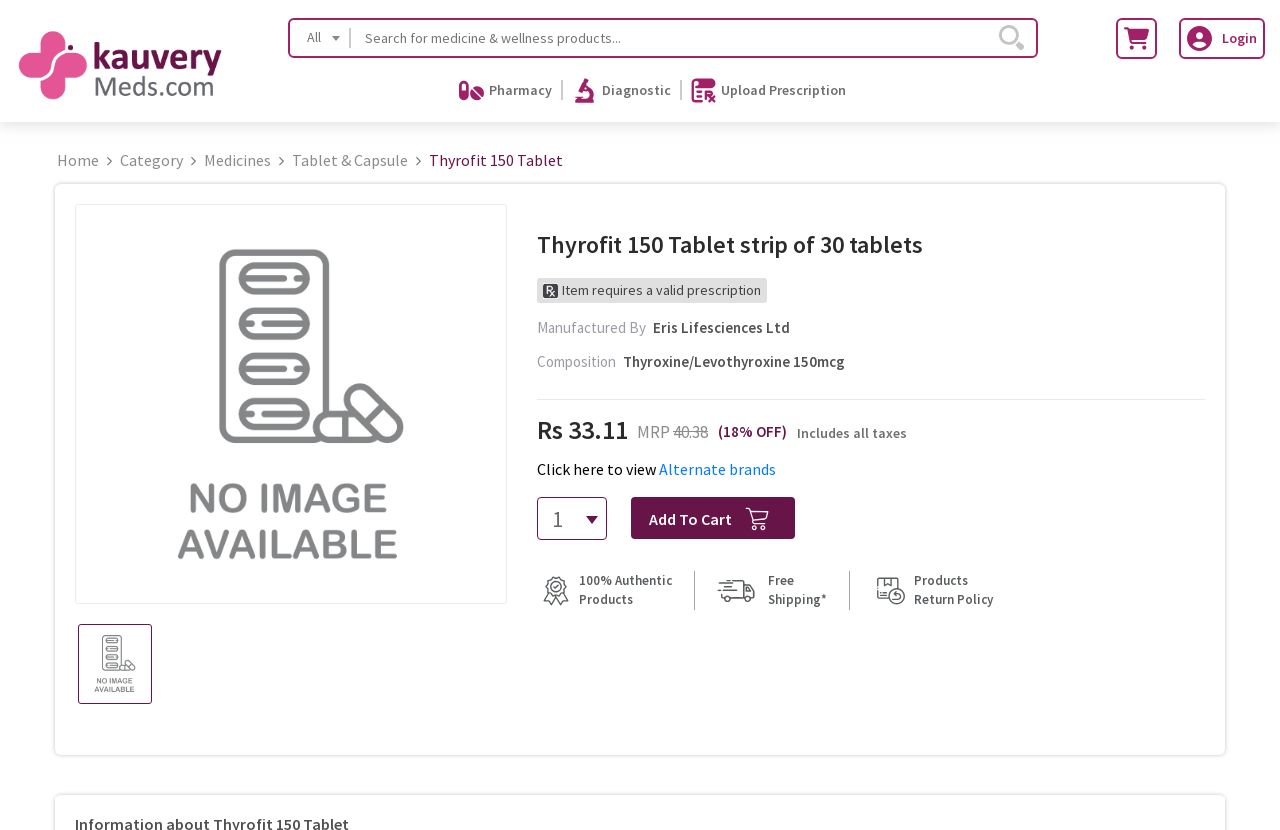Identify the bounding box coordinates for the element you need to click to achieve the following task: "Add Thyrofit 150 Tablet to cart". The coordinates must be four float values ranging from 0 to 1, formatted as [left, top, right, bottom].

[0.493, 0.599, 0.621, 0.649]